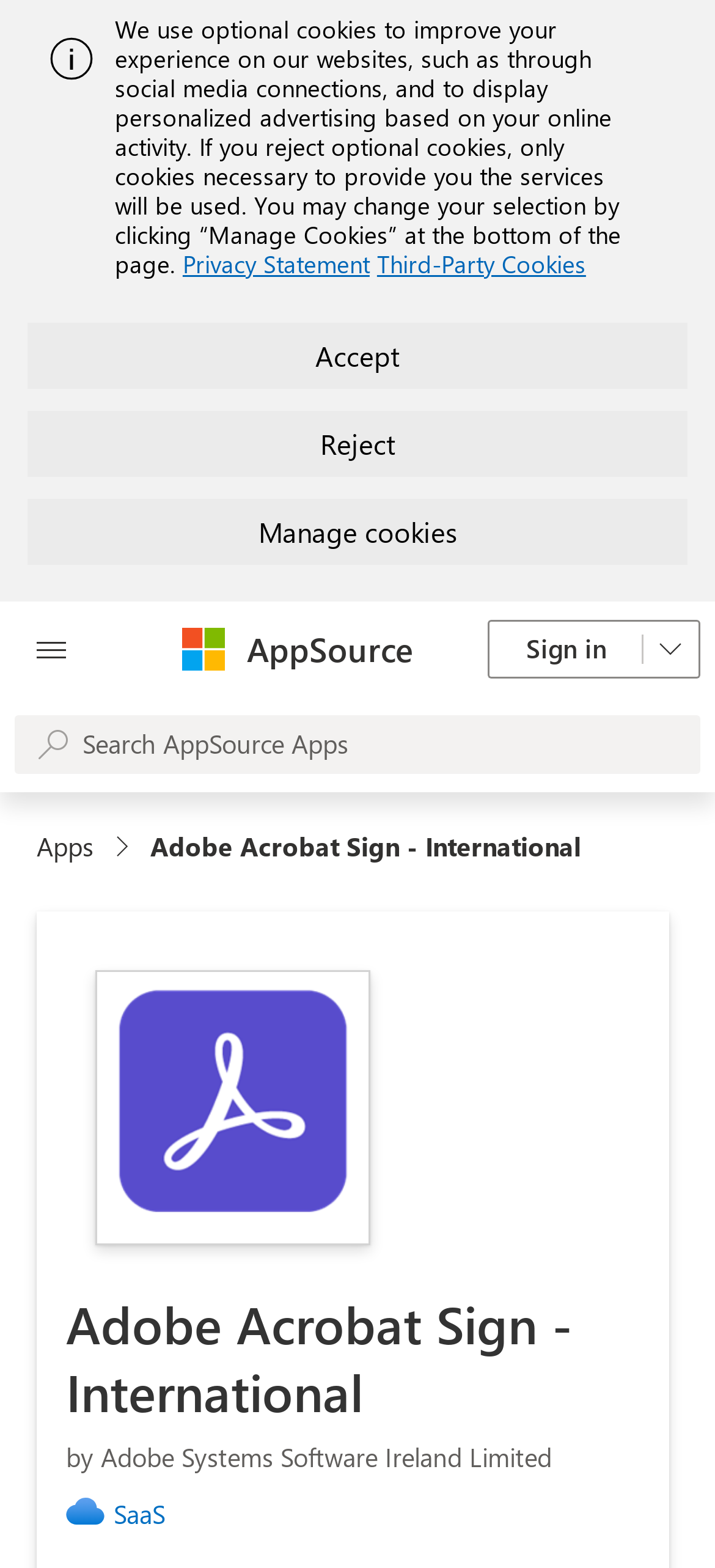Please find and report the bounding box coordinates of the element to click in order to perform the following action: "Explore SaaS options". The coordinates should be expressed as four float numbers between 0 and 1, in the format [left, top, right, bottom].

[0.159, 0.954, 0.269, 0.977]